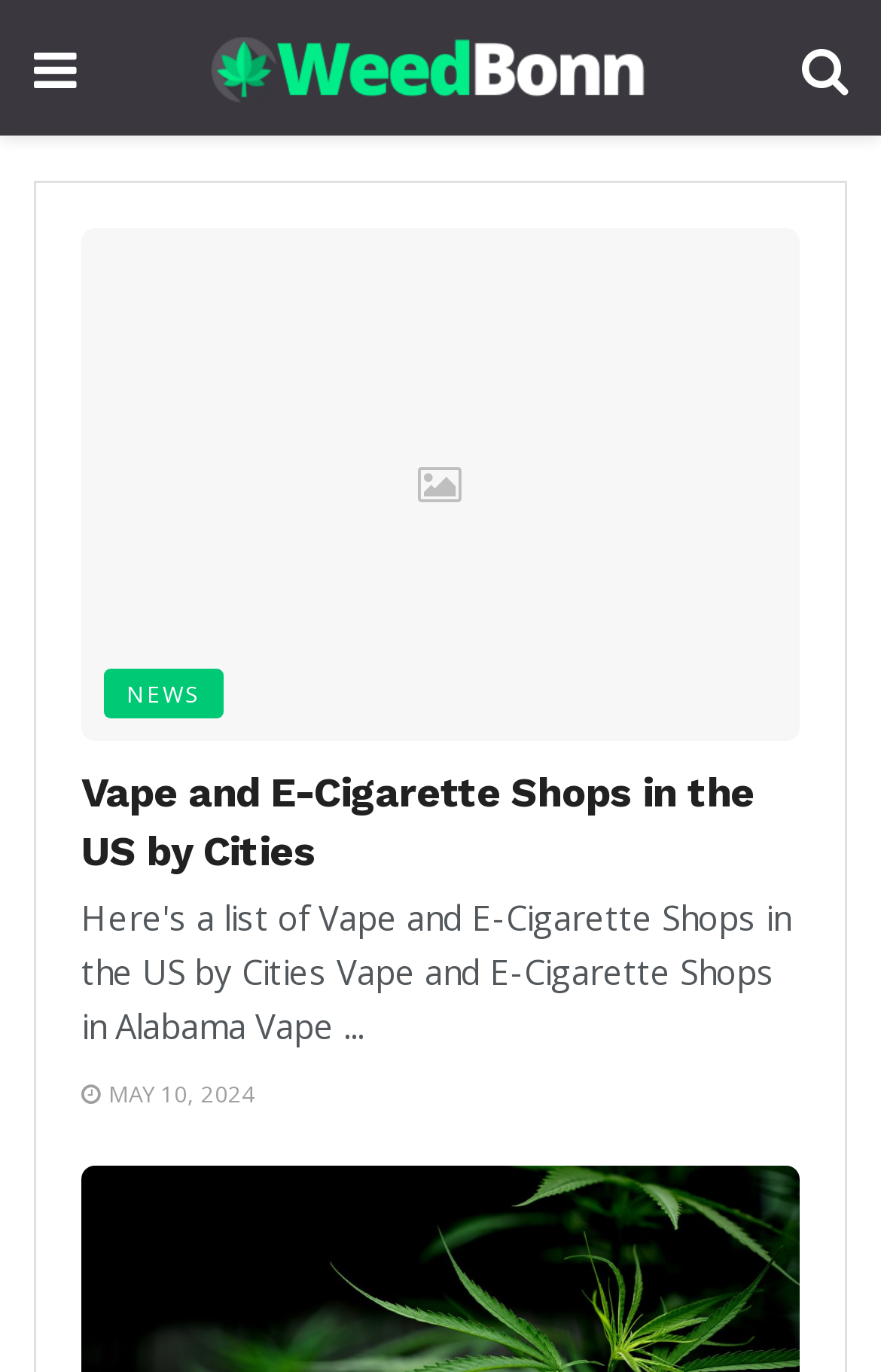How many links are there in the top navigation bar?
Using the image, respond with a single word or phrase.

3